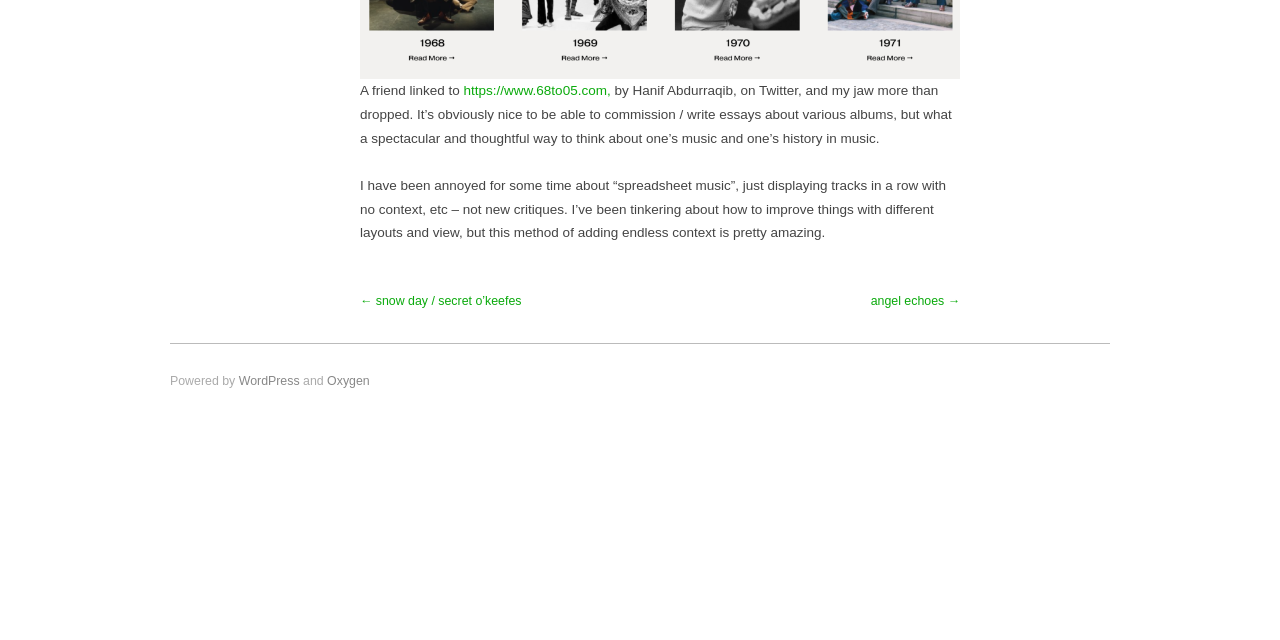Identify the bounding box of the HTML element described here: "WordPress". Provide the coordinates as four float numbers between 0 and 1: [left, top, right, bottom].

[0.186, 0.585, 0.234, 0.607]